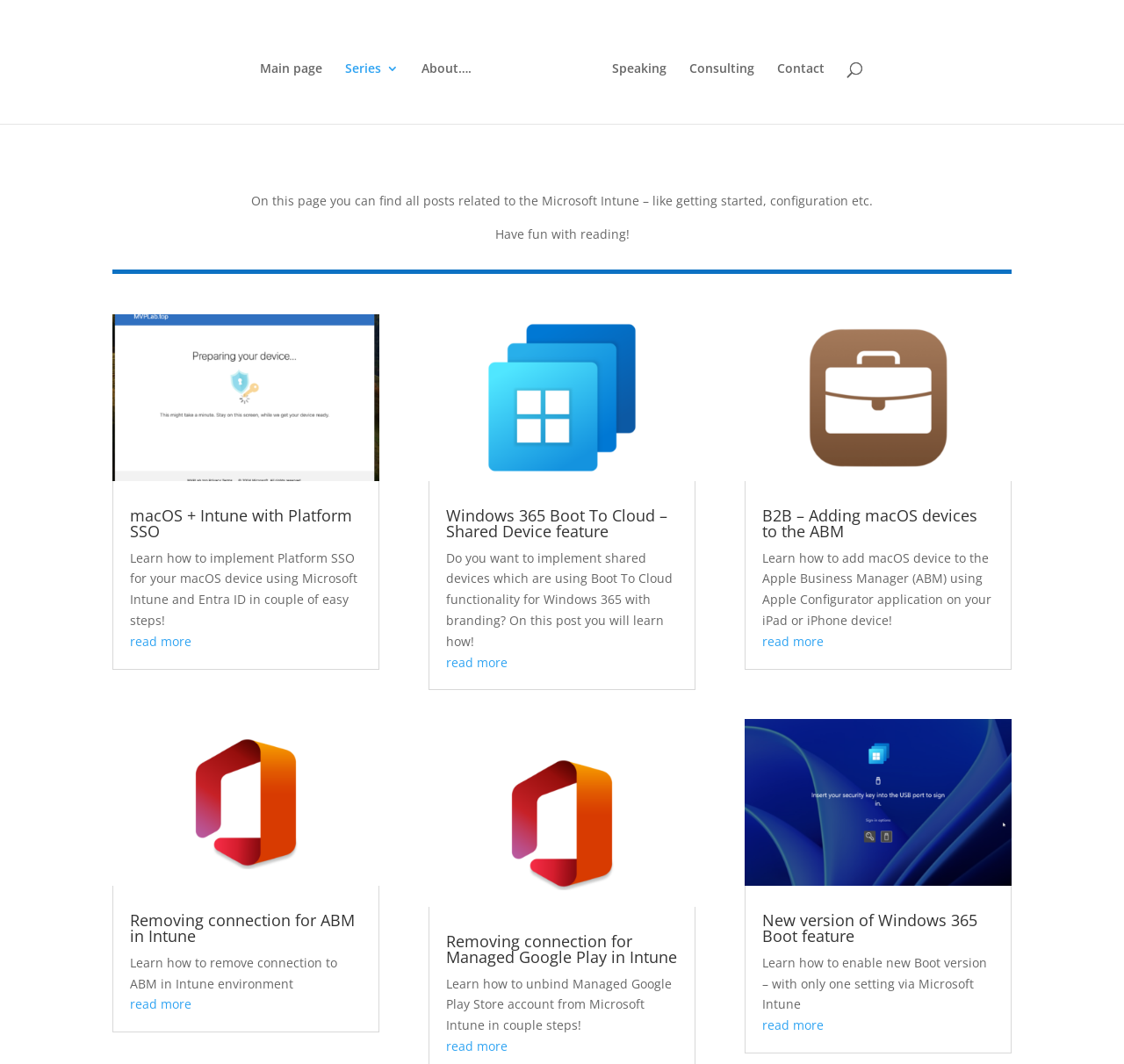Locate the bounding box of the UI element described in the following text: "read more".

[0.116, 0.936, 0.17, 0.952]